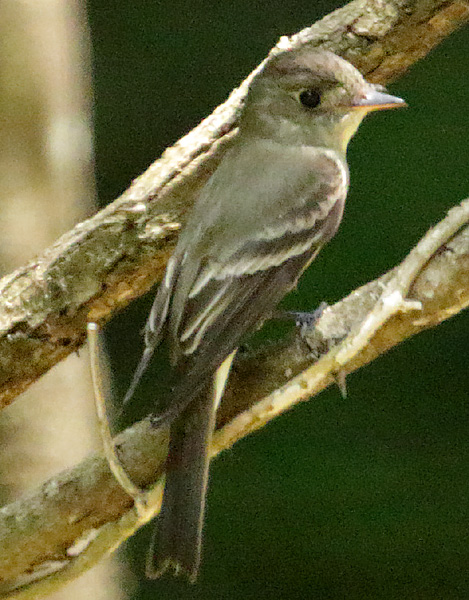Generate a complete and detailed caption for the image.

The image features a bird perched delicately on a branch, showcasing its slender form and subtle plumage. This species is identified as an Empidonax flycatcher, known for its understated coloration and distinctive posture. The bird's feathers exhibit a muted palette of greys and browns, aiding in its camouflage among natural surroundings. It possesses a slightly rounded head with a small, sharp beak, well-adapted for catching insects. The background is softly blurred, emphasizing the bird and its natural habitat, bringing attention to its serene presence in the wild.